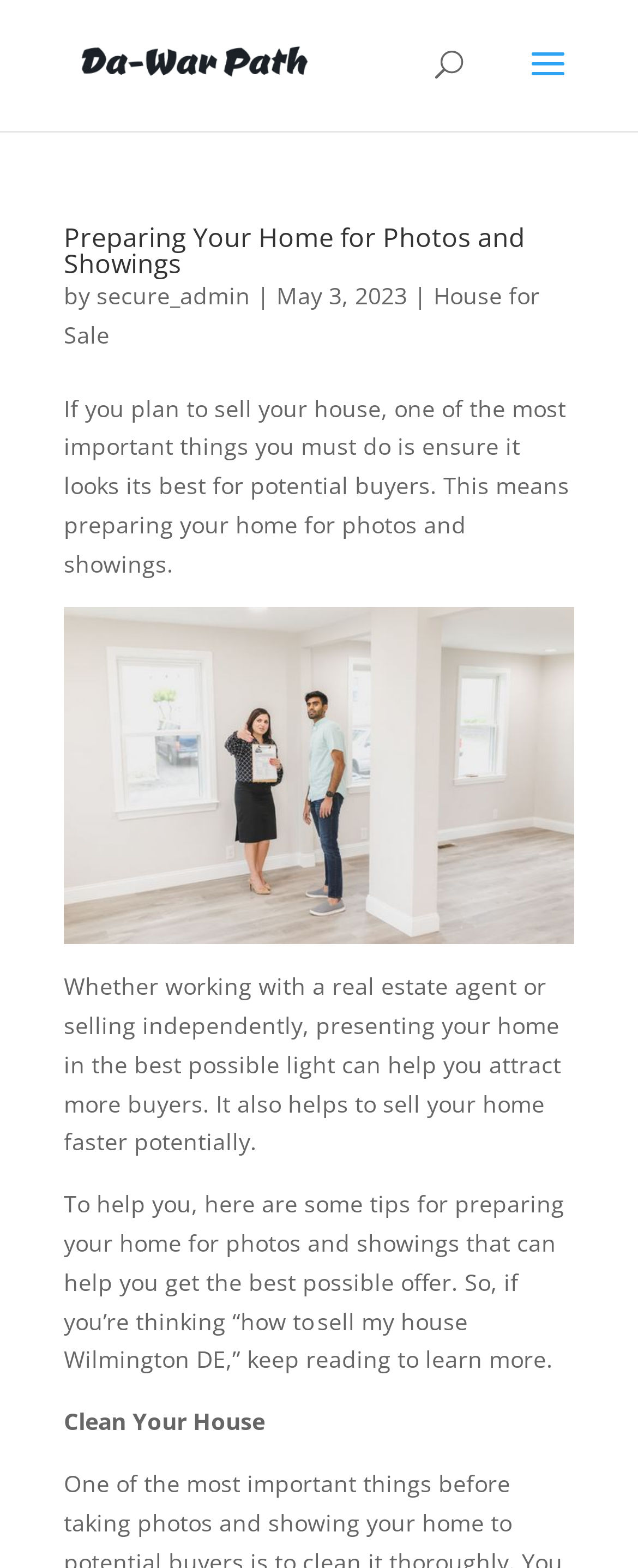What is the first tip for preparing a home for photos and showings?
Examine the screenshot and reply with a single word or phrase.

Clean Your House